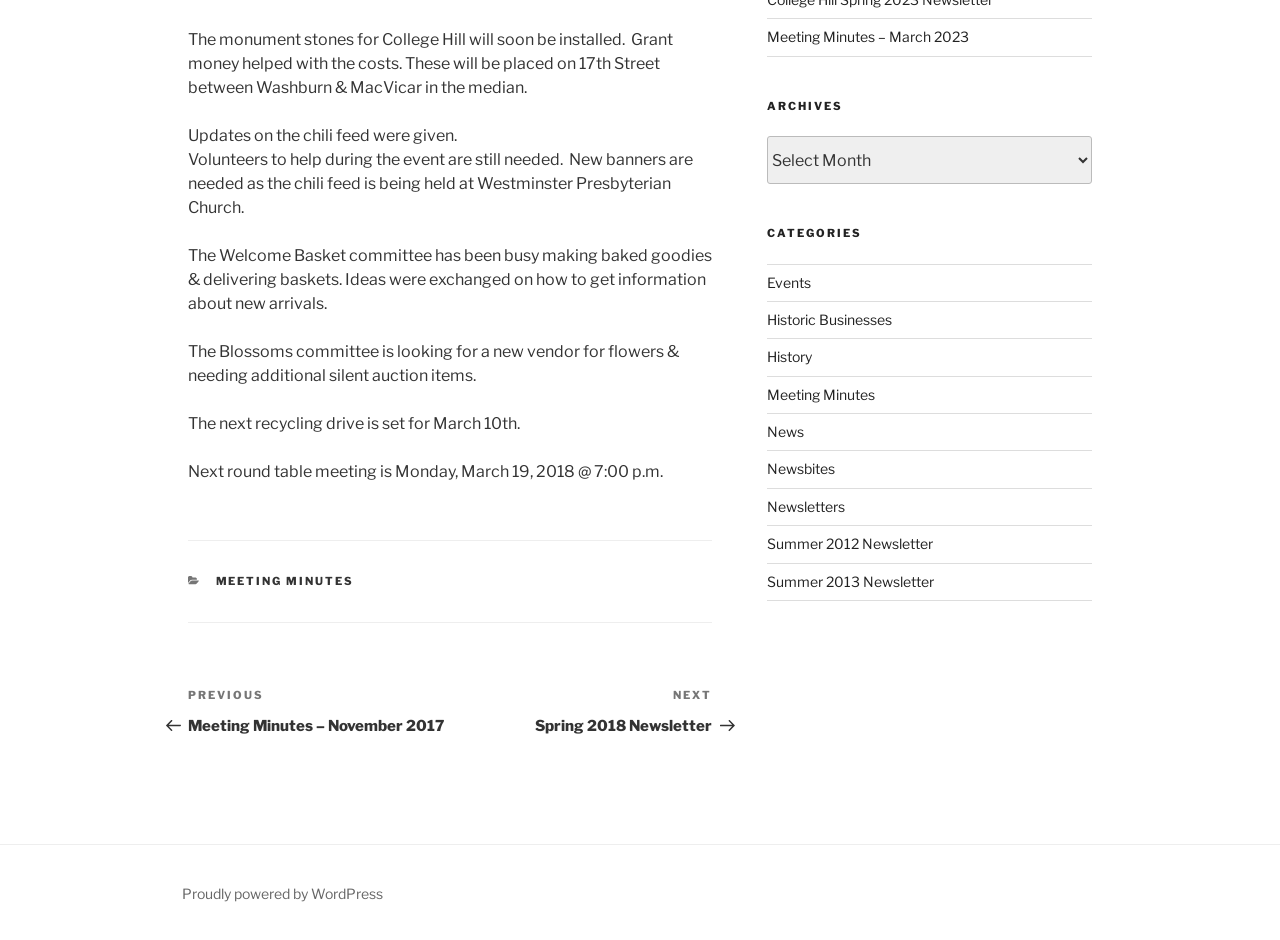Find the bounding box coordinates of the UI element according to this description: "Historic Businesses".

[0.599, 0.331, 0.697, 0.349]